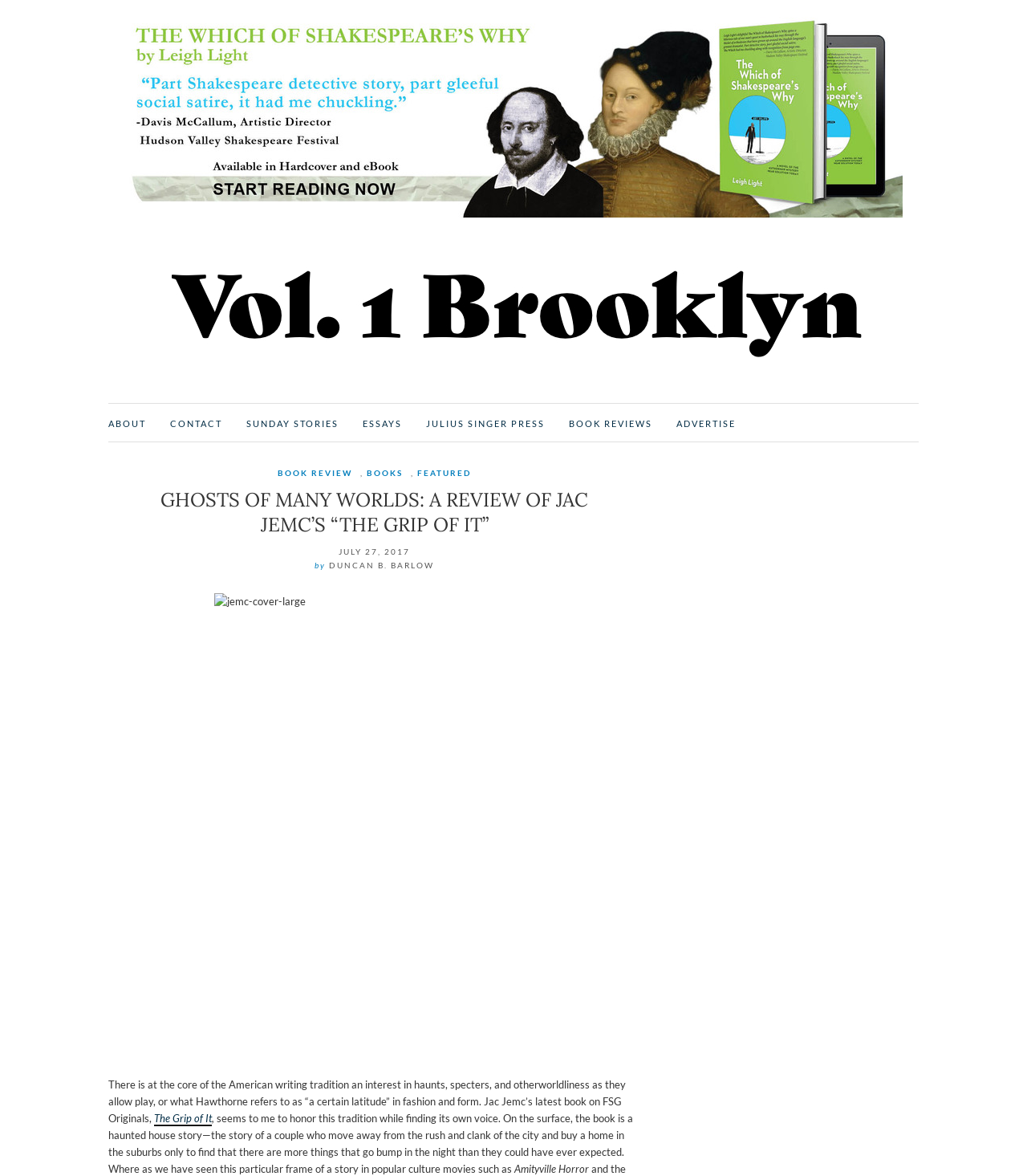Locate the bounding box coordinates of the element that should be clicked to execute the following instruction: "Check the 'ABOUT' section".

[0.105, 0.354, 0.142, 0.367]